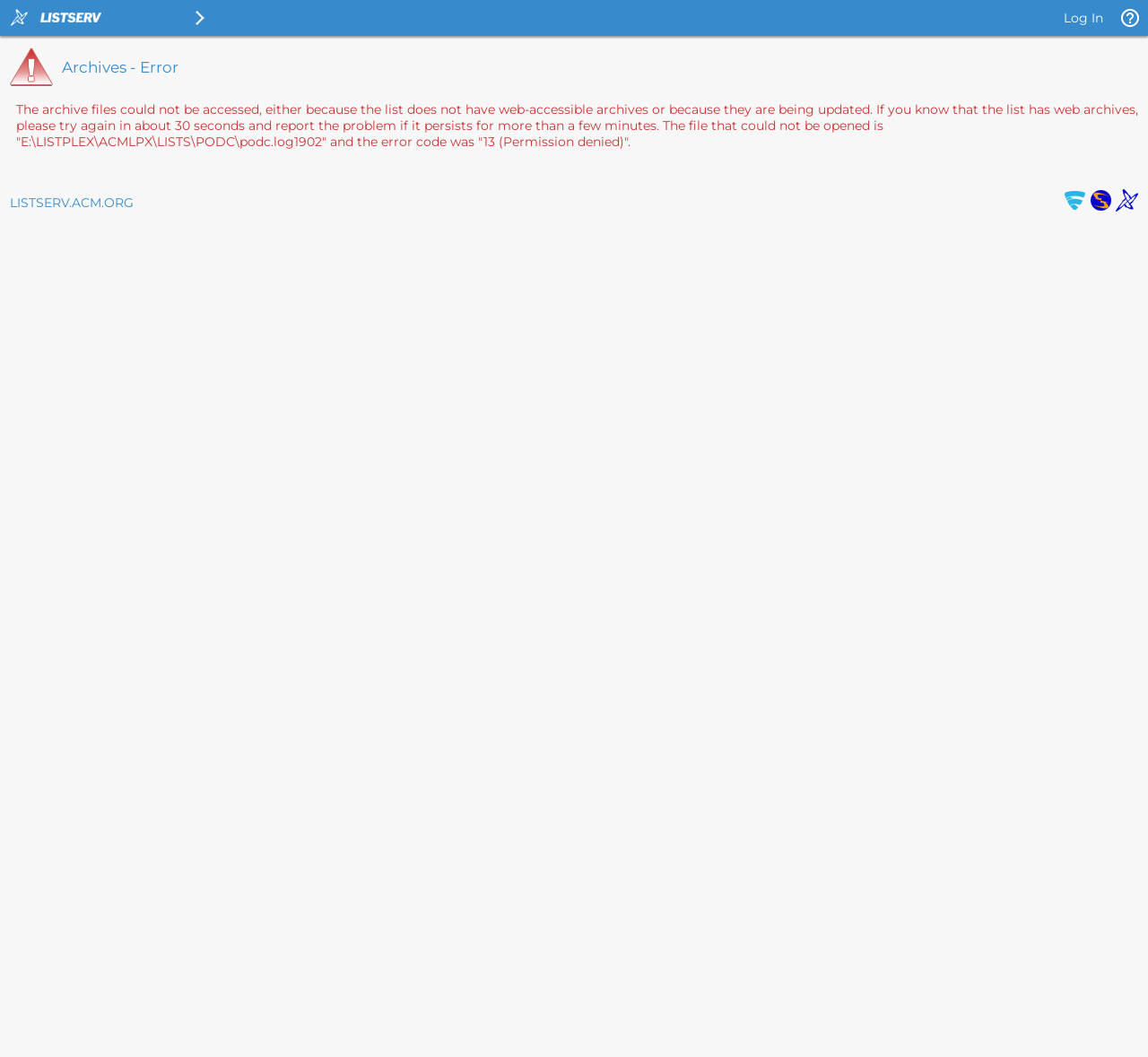Find the bounding box coordinates of the UI element according to this description: "LISTSERV.ACM.ORG".

[0.009, 0.184, 0.116, 0.199]